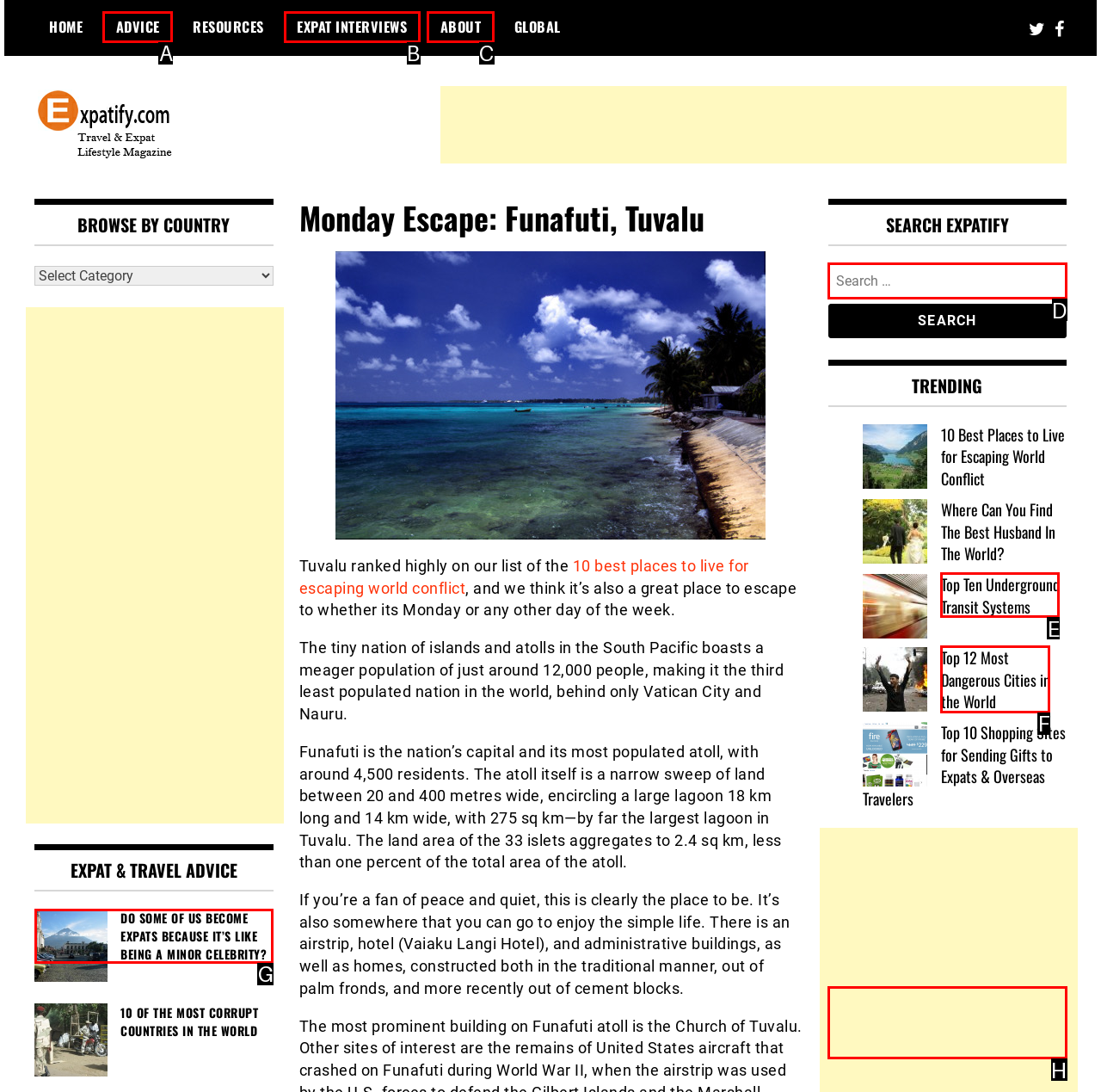Indicate which UI element needs to be clicked to fulfill the task: Search for something
Answer with the letter of the chosen option from the available choices directly.

D